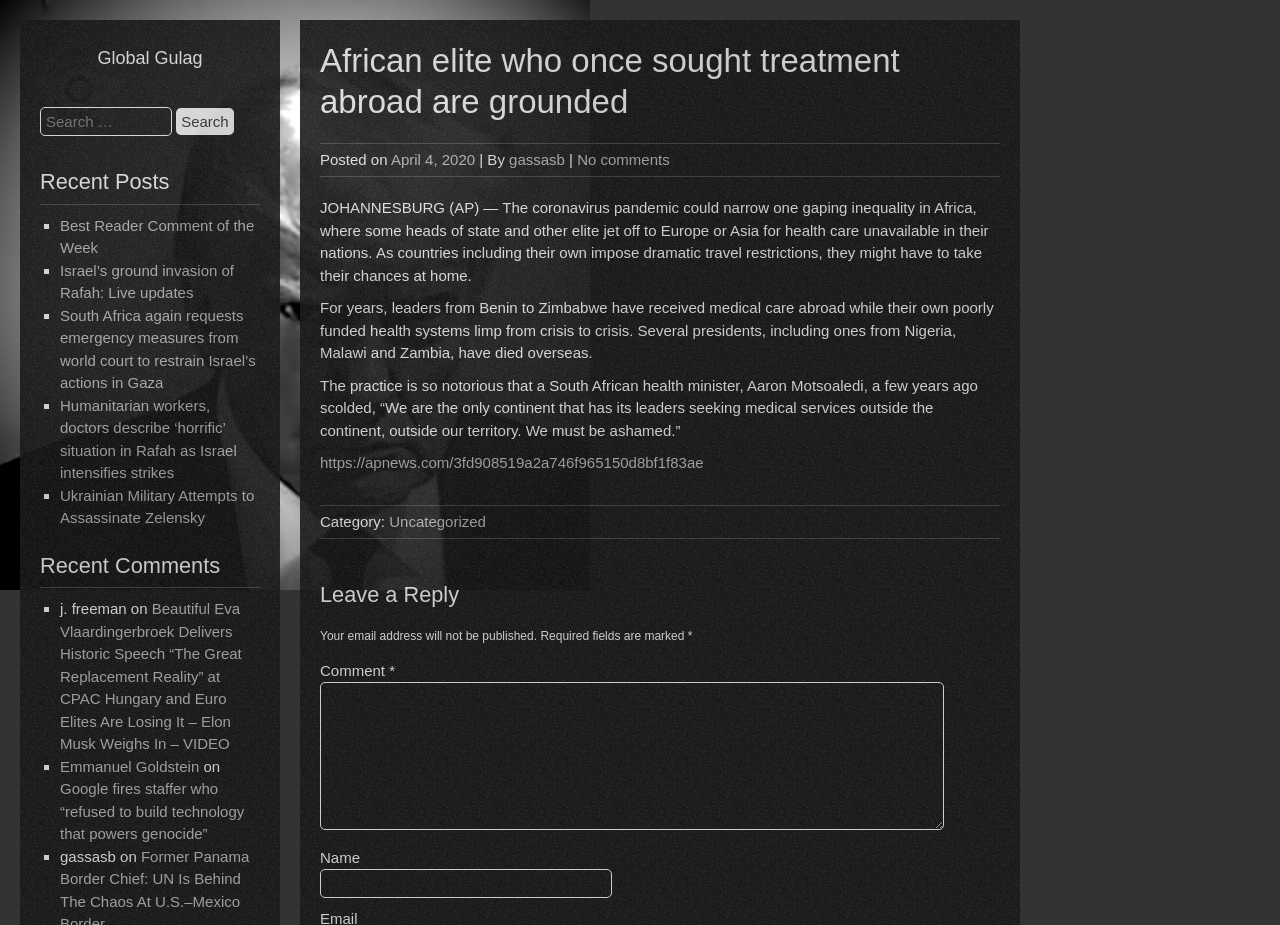Pinpoint the bounding box coordinates of the element that must be clicked to accomplish the following instruction: "Read the article 'Best Reader Comment of the Week'". The coordinates should be in the format of four float numbers between 0 and 1, i.e., [left, top, right, bottom].

[0.047, 0.234, 0.199, 0.277]